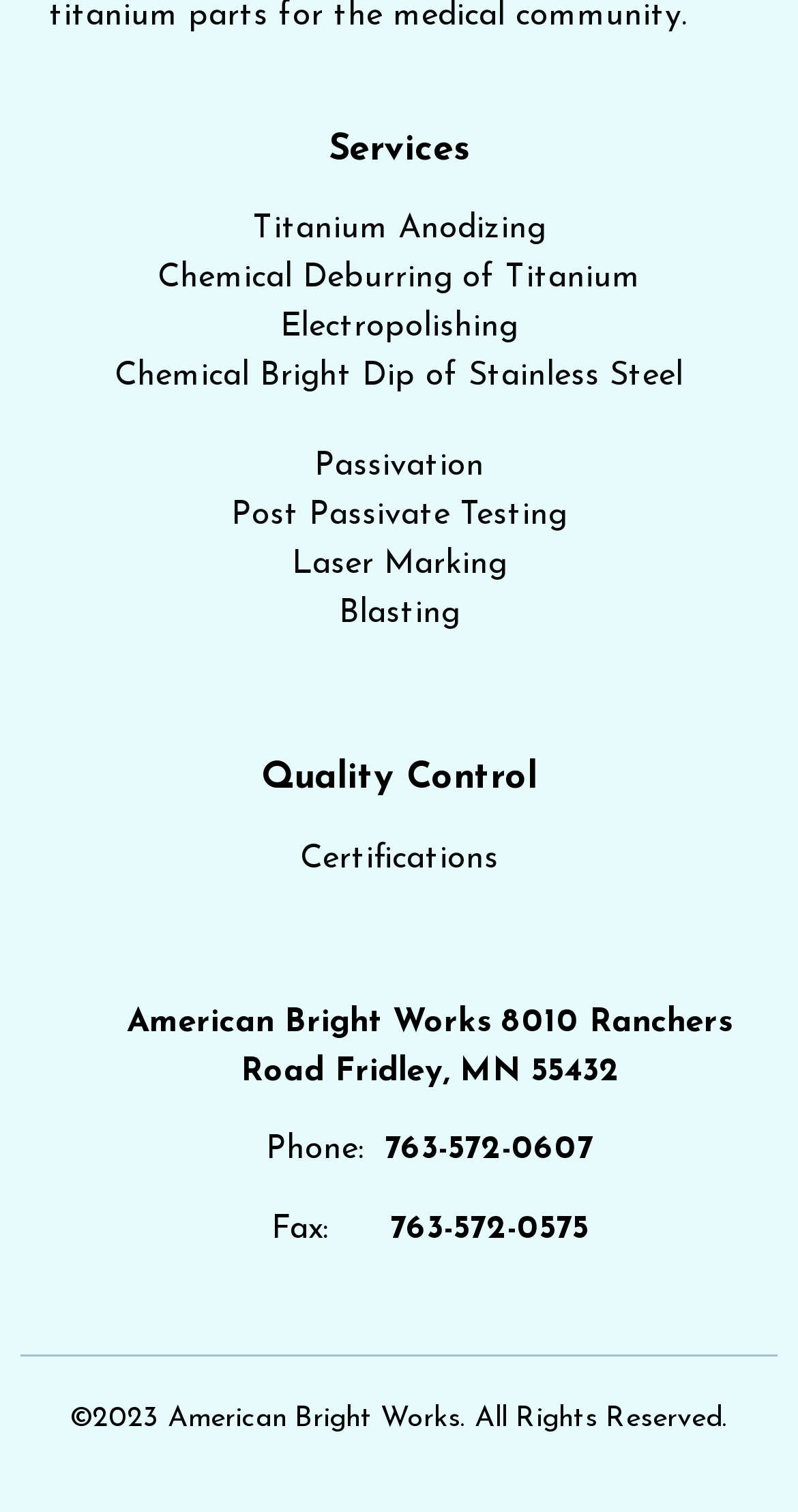What services does American Bright Works offer?
Using the visual information, respond with a single word or phrase.

Titanium Anodizing, etc.